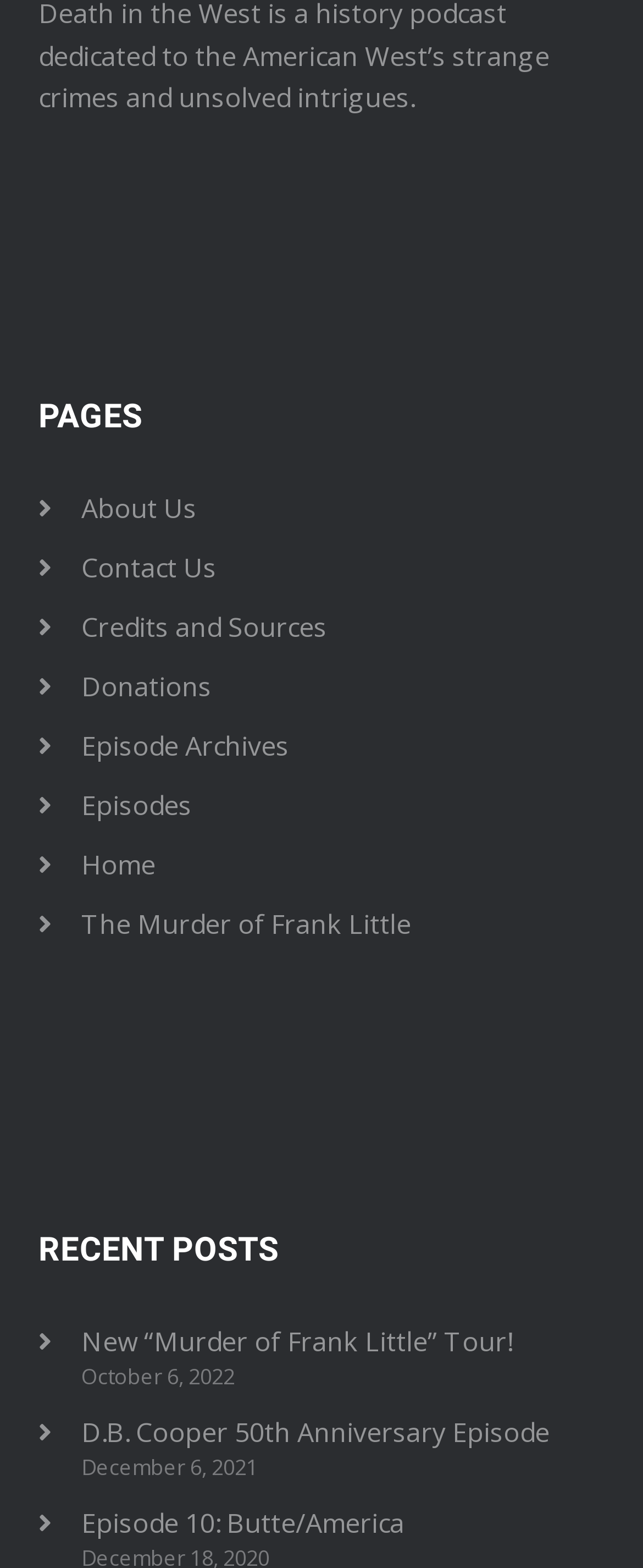What is the title of the first link under 'PAGES'?
Using the image, provide a detailed and thorough answer to the question.

I looked at the first link under the 'PAGES' heading, which is 'About Us'.